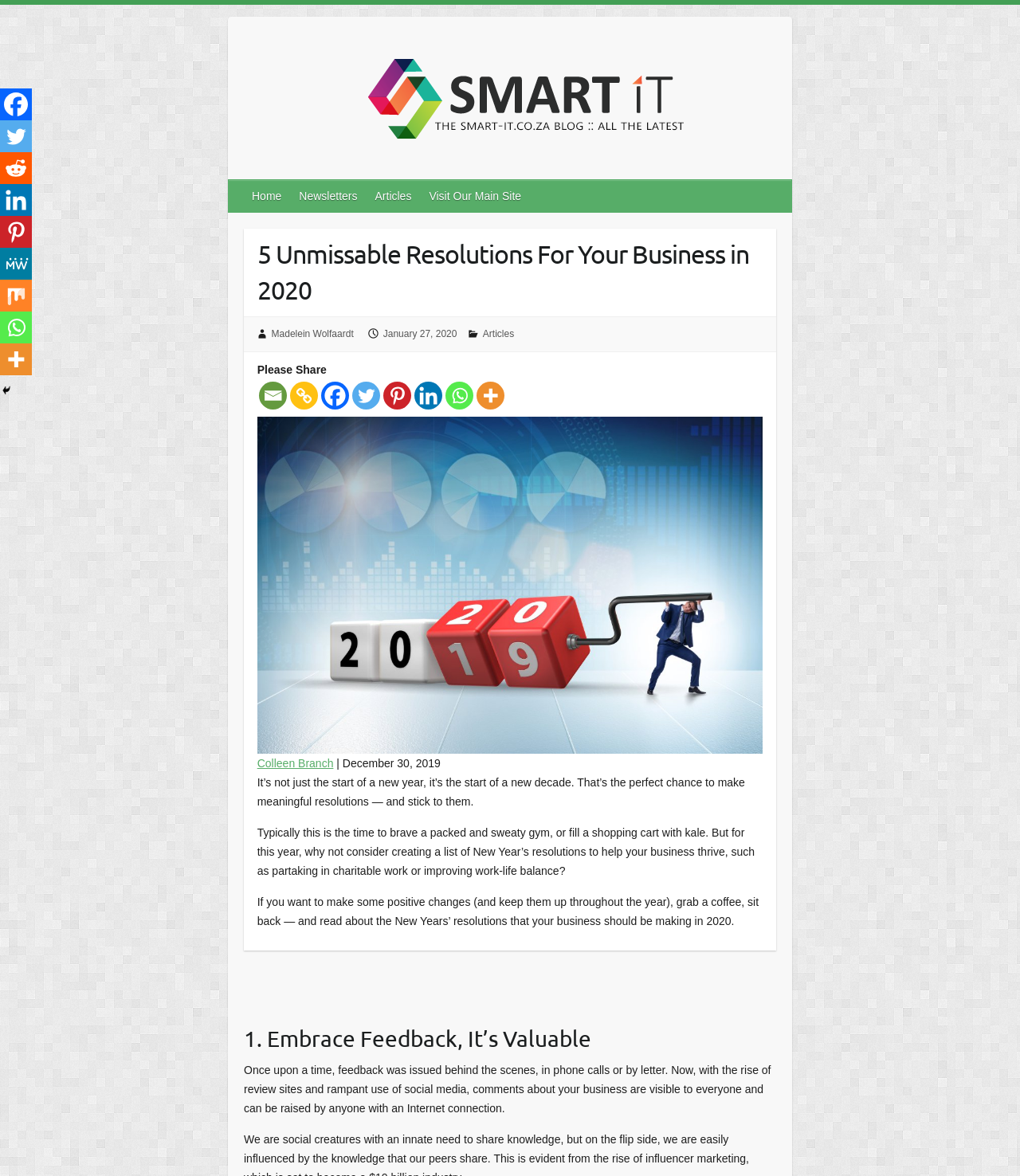Bounding box coordinates are to be given in the format (top-left x, top-left y, bottom-right x, bottom-right y). All values must be floating point numbers between 0 and 1. Provide the bounding box coordinate for the UI element described as: January 27, 2020July 15, 2020

[0.376, 0.279, 0.448, 0.288]